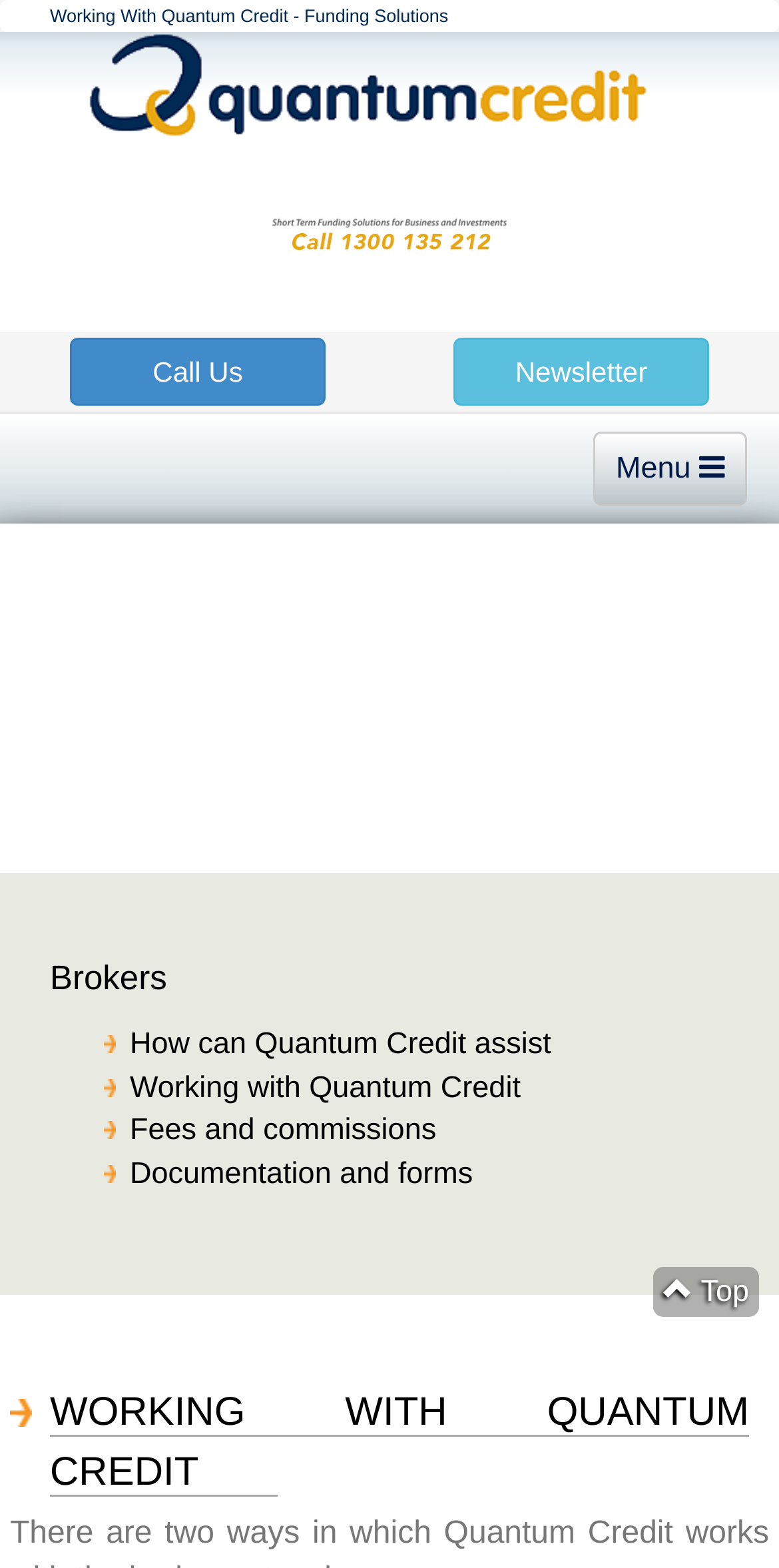Give the bounding box coordinates for the element described by: "title="Quantum Credit"".

[0.077, 0.033, 0.923, 0.134]